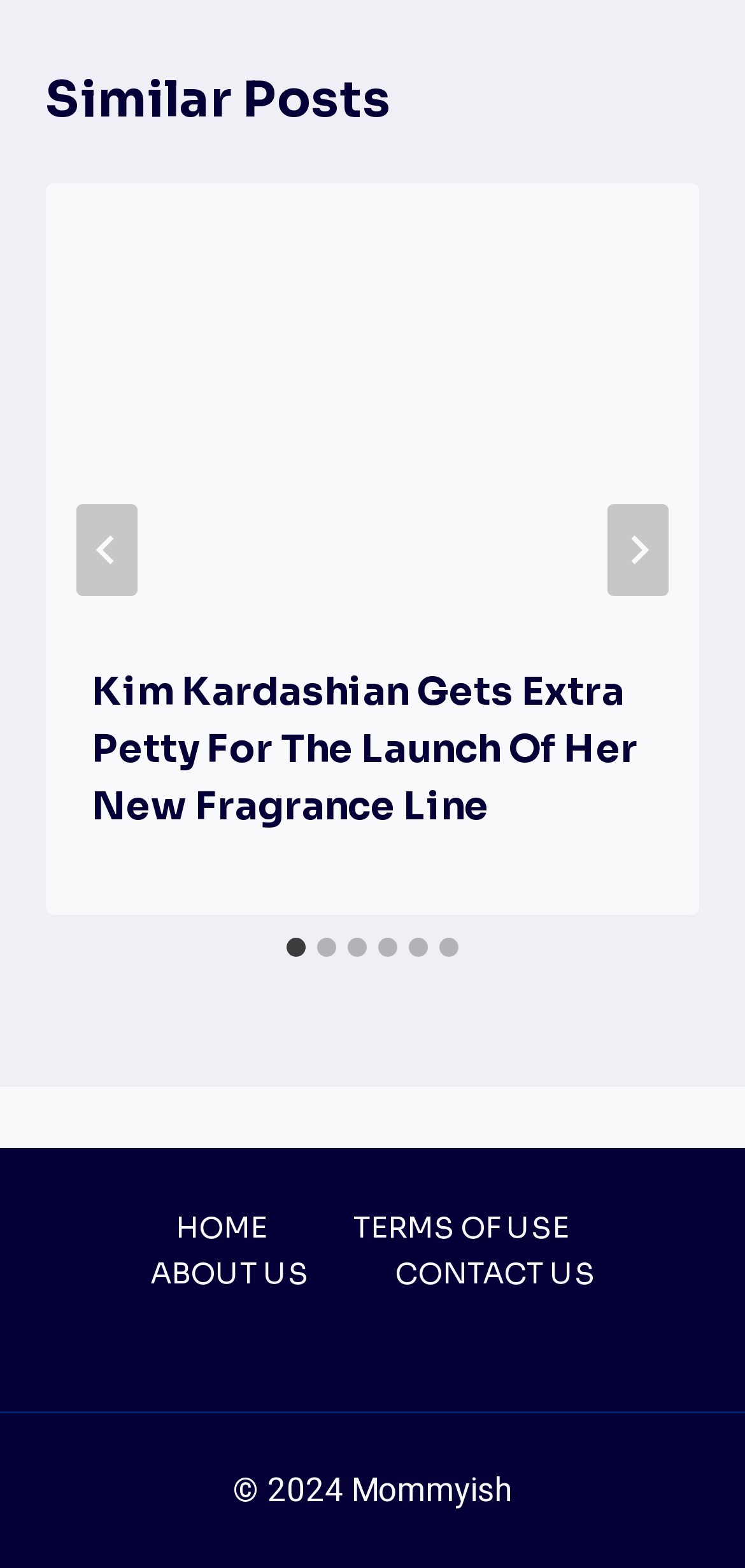Please identify the bounding box coordinates of the element that needs to be clicked to execute the following command: "Go to home page". Provide the bounding box using four float numbers between 0 and 1, formatted as [left, top, right, bottom].

[0.178, 0.768, 0.417, 0.797]